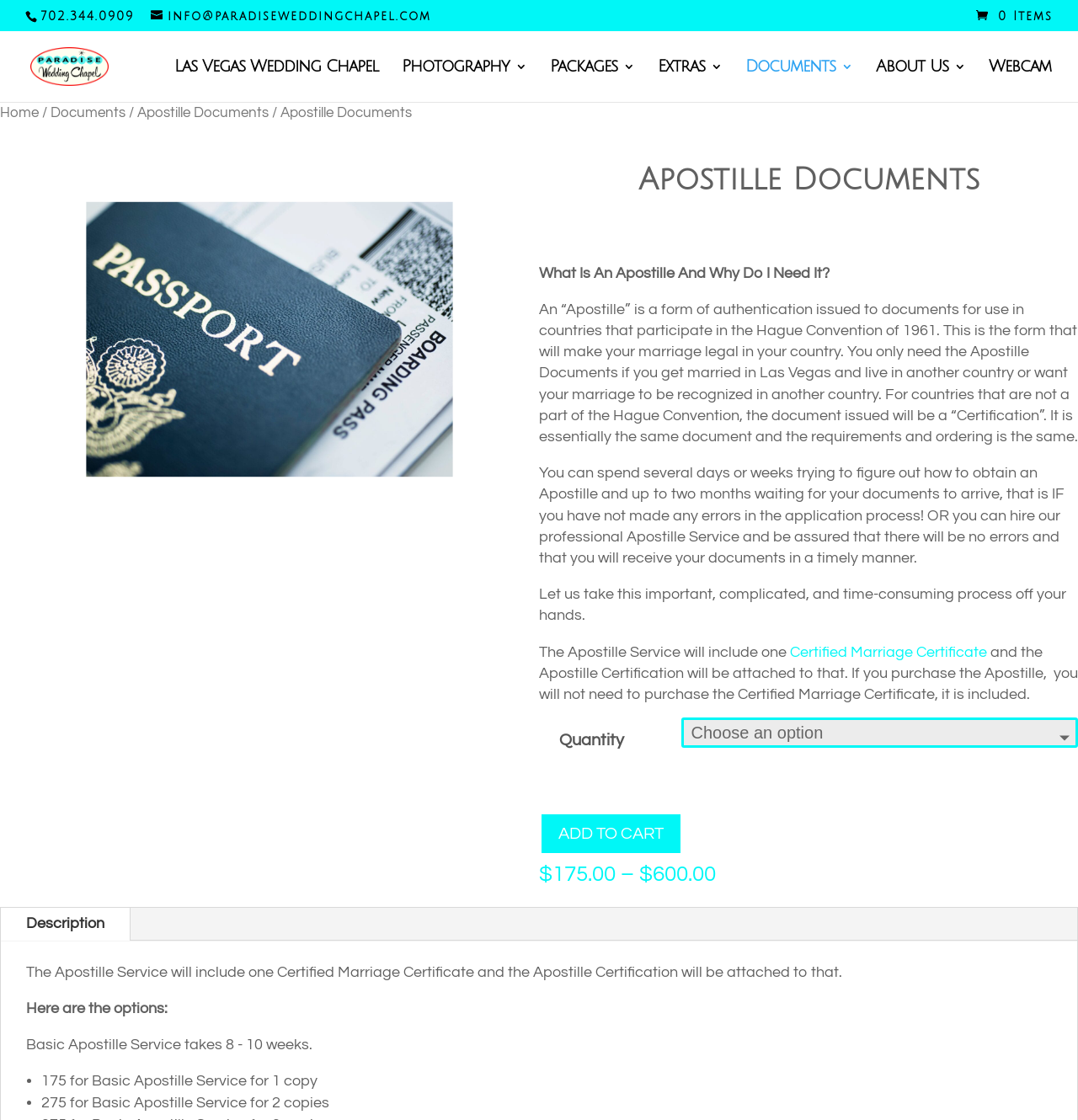Identify the bounding box of the UI element that matches this description: "Apostille Documents".

[0.127, 0.094, 0.249, 0.107]